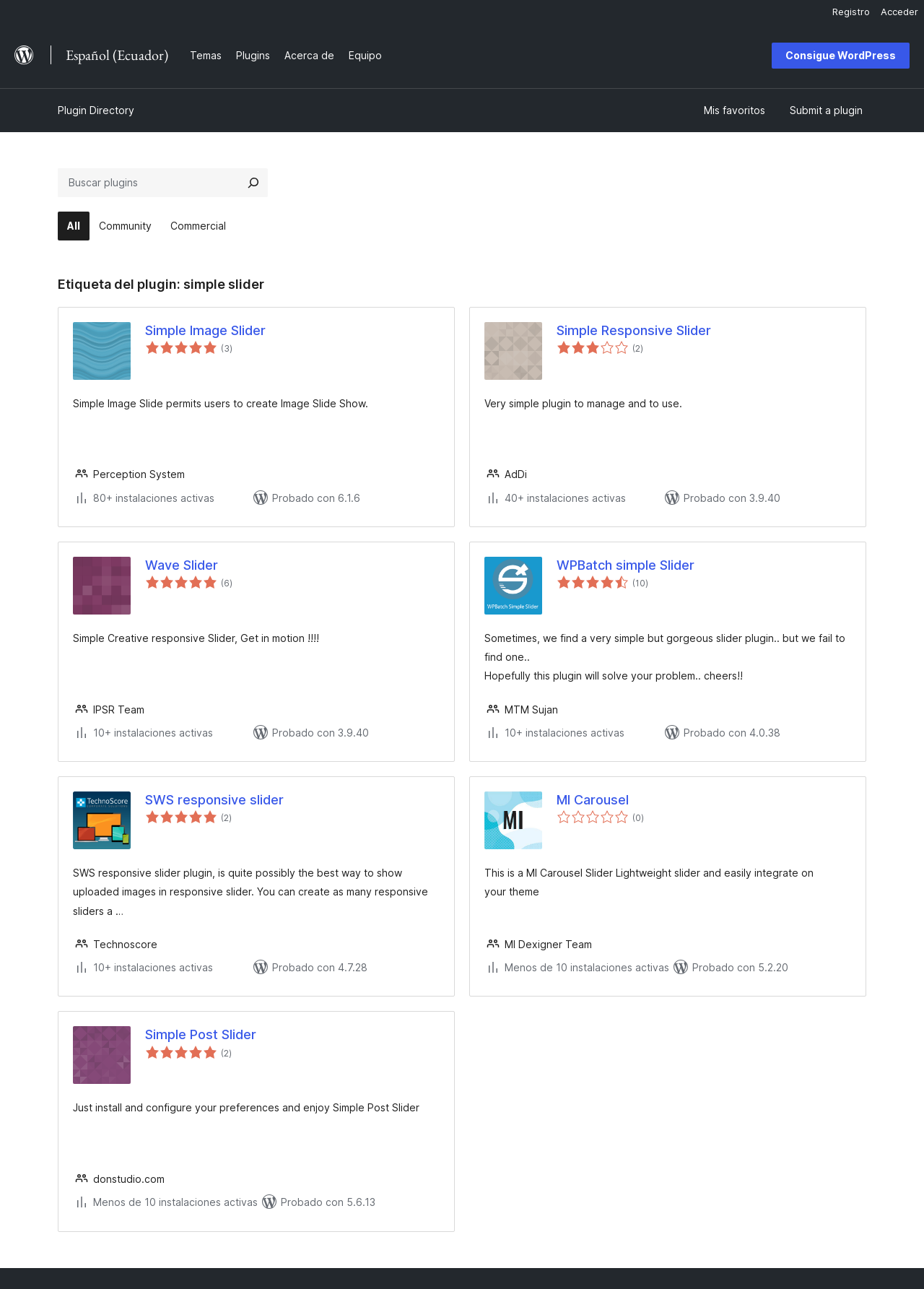Find the bounding box coordinates of the area that needs to be clicked in order to achieve the following instruction: "Click on the 'Subscribe to calendar' button". The coordinates should be specified as four float numbers between 0 and 1, i.e., [left, top, right, bottom].

None